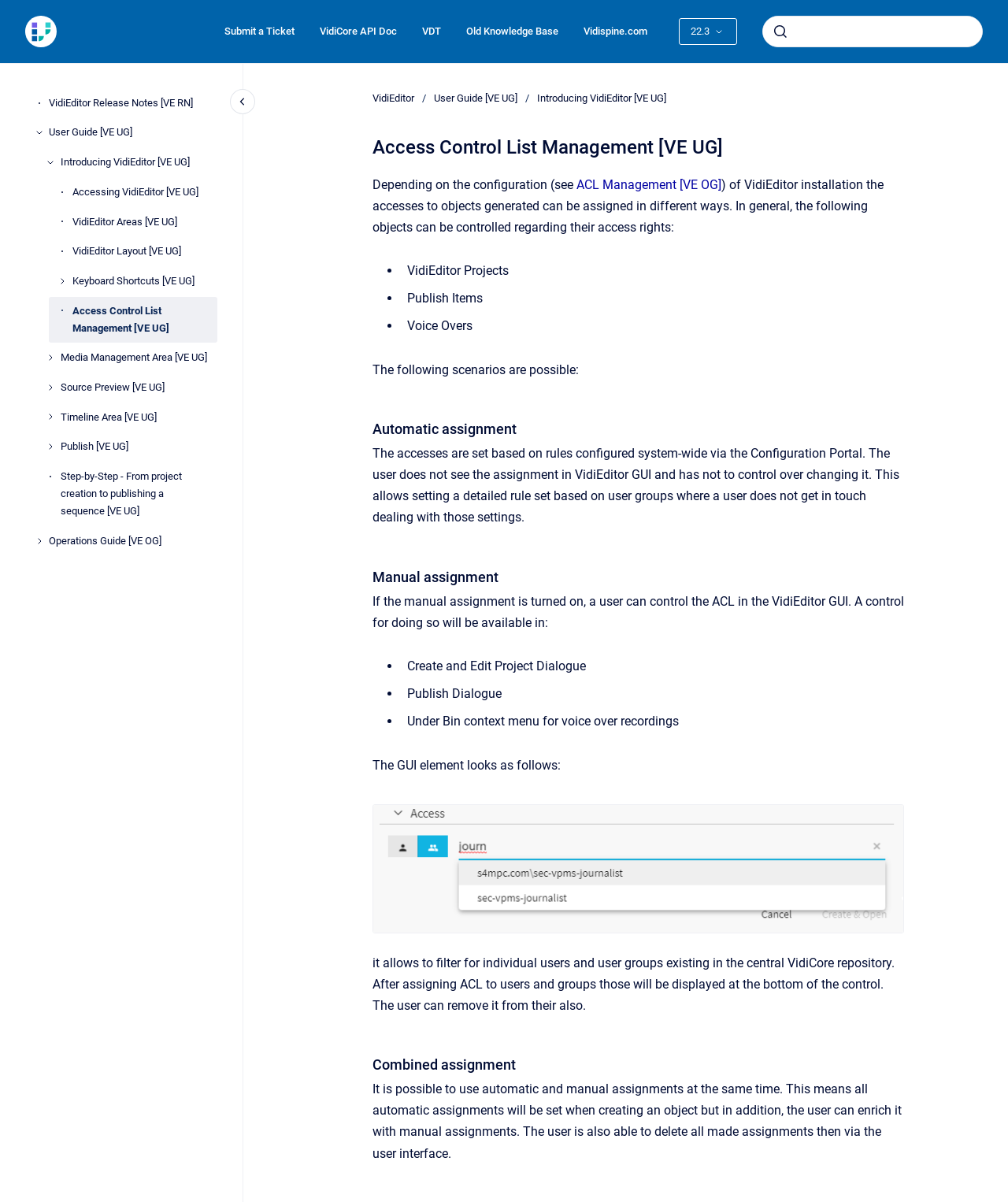Create a detailed narrative describing the layout and content of the webpage.

This webpage is about Access Control List Management in VidiEditor, a user guide. At the top, there are several links to navigate to different pages, including the homepage, submitting a ticket, VidiCore API documentation, and more. On the right side, there is a search bar with a submit button. Below the navigation links, there is a main navigation menu with links to VidiEditor Release Notes, User Guide, and Operations Guide.

The main content of the page is divided into sections, each with a heading. The first section explains that access control lists can be assigned in different ways, including automatic and manual assignments. There is a list of objects that can be controlled, including VidiEditor projects, publish items, and voice overs.

The next section explains the automatic assignment scenario, where accesses are set based on rules configured system-wide via the Configuration Portal. The user does not see the assignment in the VidiEditor GUI and has no control over changing it.

The following section describes the manual assignment scenario, where a user can control the ACL in the VidiEditor GUI. There is a list of places where the user can control the ACL, including the create and edit project dialogue, publish dialogue, and under the bin context menu for voice over recordings.

The page also includes an image that shows how the GUI element looks, with a button to open the image in full screen. The image is described as allowing the user to filter for individual users and user groups existing in the central VidiCore repository.

The final section explains the combined assignment scenario, where both automatic and manual assignments can be used at the same time. This means that all automatic assignments will be set when creating an object, but the user can also enrich it with manual assignments.